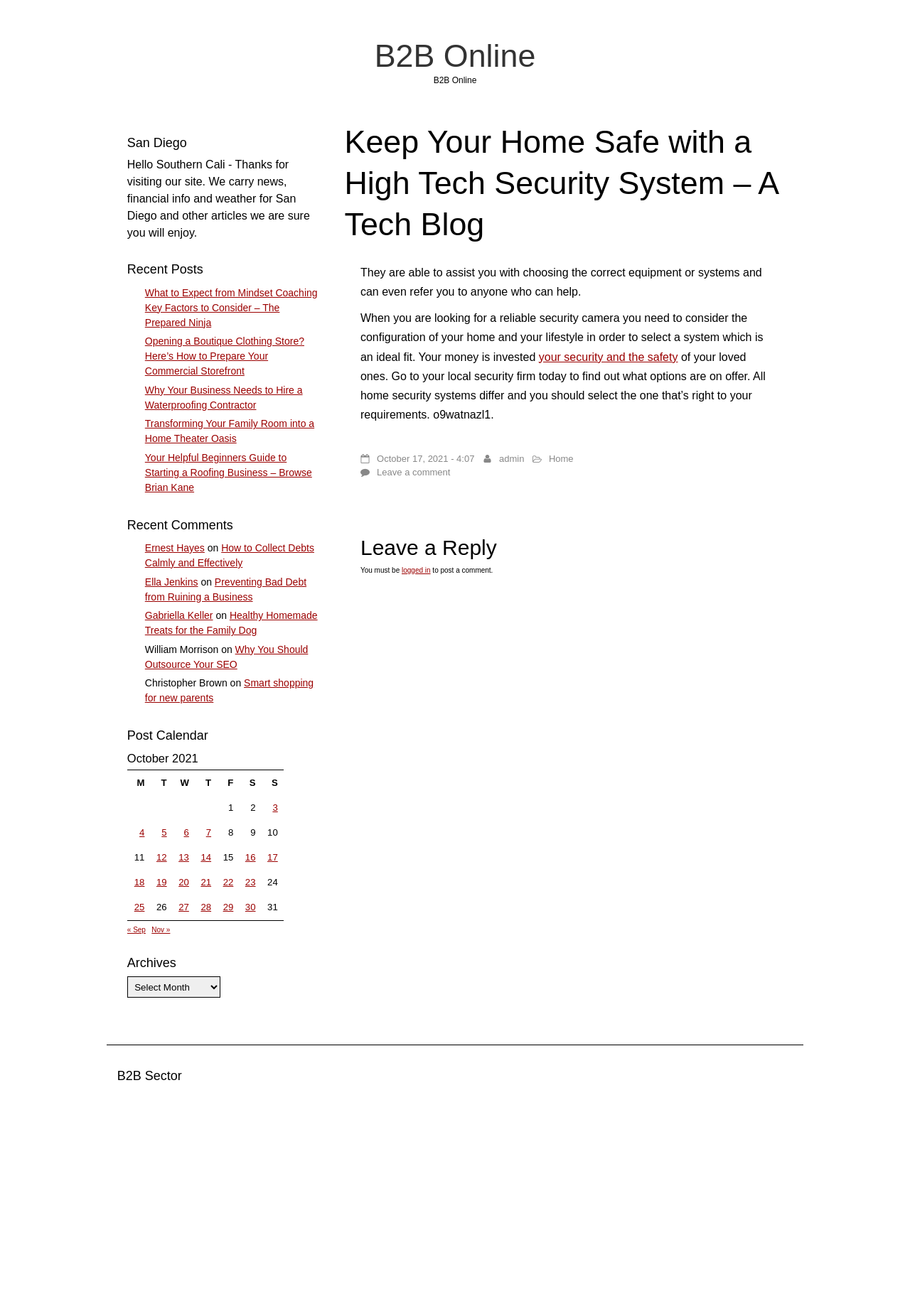What is the main topic of the article?
Please use the image to provide an in-depth answer to the question.

The main topic of the article can be inferred from the heading 'Keep Your Home Safe with a High Tech Security System – A Tech Blog' and the content of the article, which discusses the importance of choosing the correct security equipment and systems for one's home.